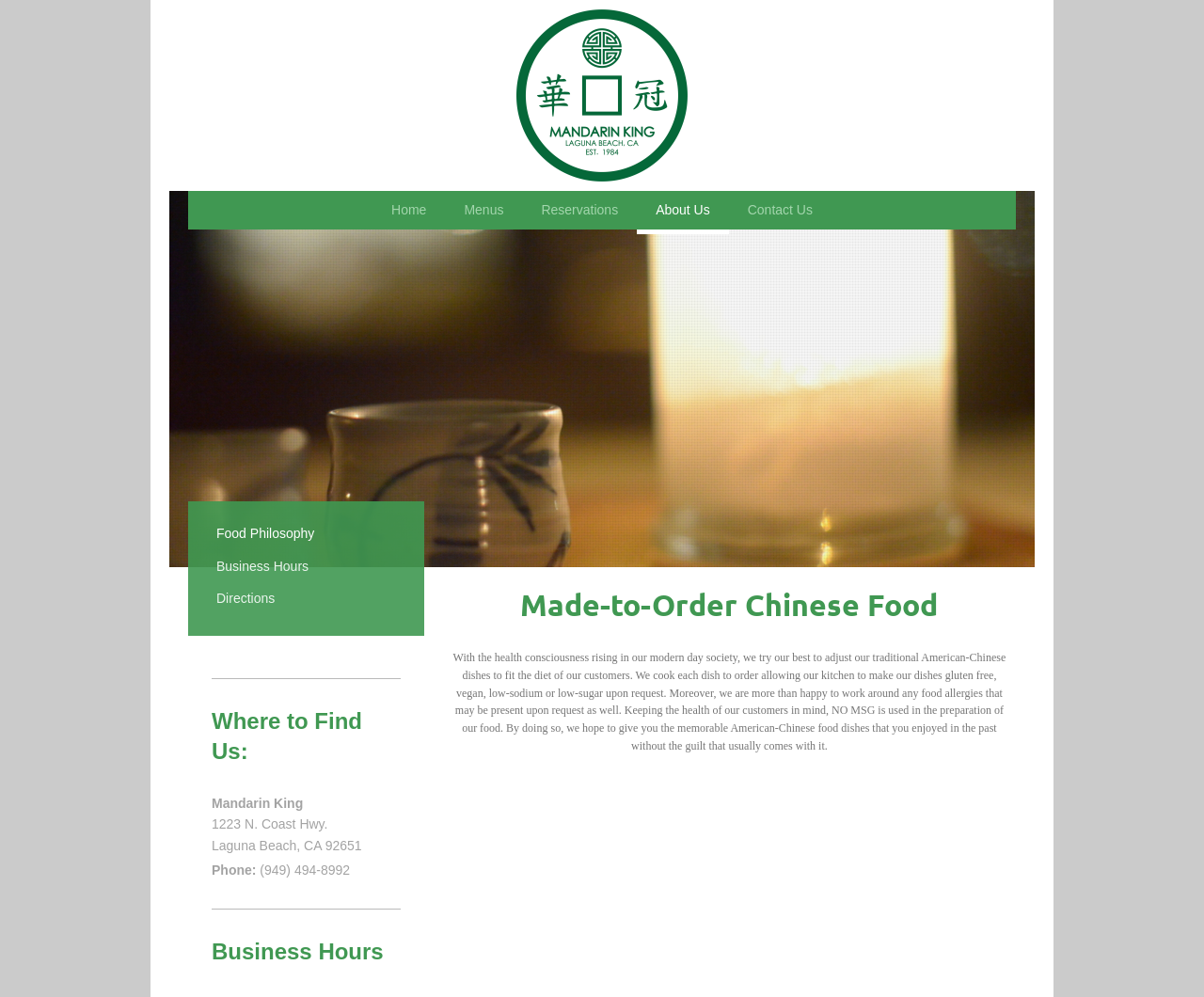Generate a comprehensive description of the webpage content.

The webpage is about Mandarin King, a Chinese food restaurant that emphasizes healthy and customizable dining options. At the top, there is a navigation menu with five links: Home, Menus, Reservations, About Us, and Contact Us, evenly spaced and aligned horizontally.

Below the navigation menu, there is a heading that reads "Made-to-Order Chinese Food" in a prominent font size. Underneath this heading, there is a paragraph of text that explains the restaurant's food philosophy, highlighting their efforts to accommodate customers with dietary restrictions and preferences, such as gluten-free, vegan, and low-sodium options.

To the left of the food philosophy paragraph, there are three links: Food Philosophy, Business Hours, and Directions, stacked vertically. These links are likely related to the restaurant's operations and location.

Further down the page, there is a section titled "Where to Find Us:" with the restaurant's name, address, and phone number listed in a clear and concise format. The address is 1223 N. Coast Hwy, Laguna Beach, CA 92651, and the phone number is (949) 494-8992.

Finally, there is a heading that reads "Business Hours" at the bottom of the page, although the actual business hours are not specified. Overall, the webpage provides a brief introduction to Mandarin King's food philosophy and location, with easy access to more information through the navigation menu and links.